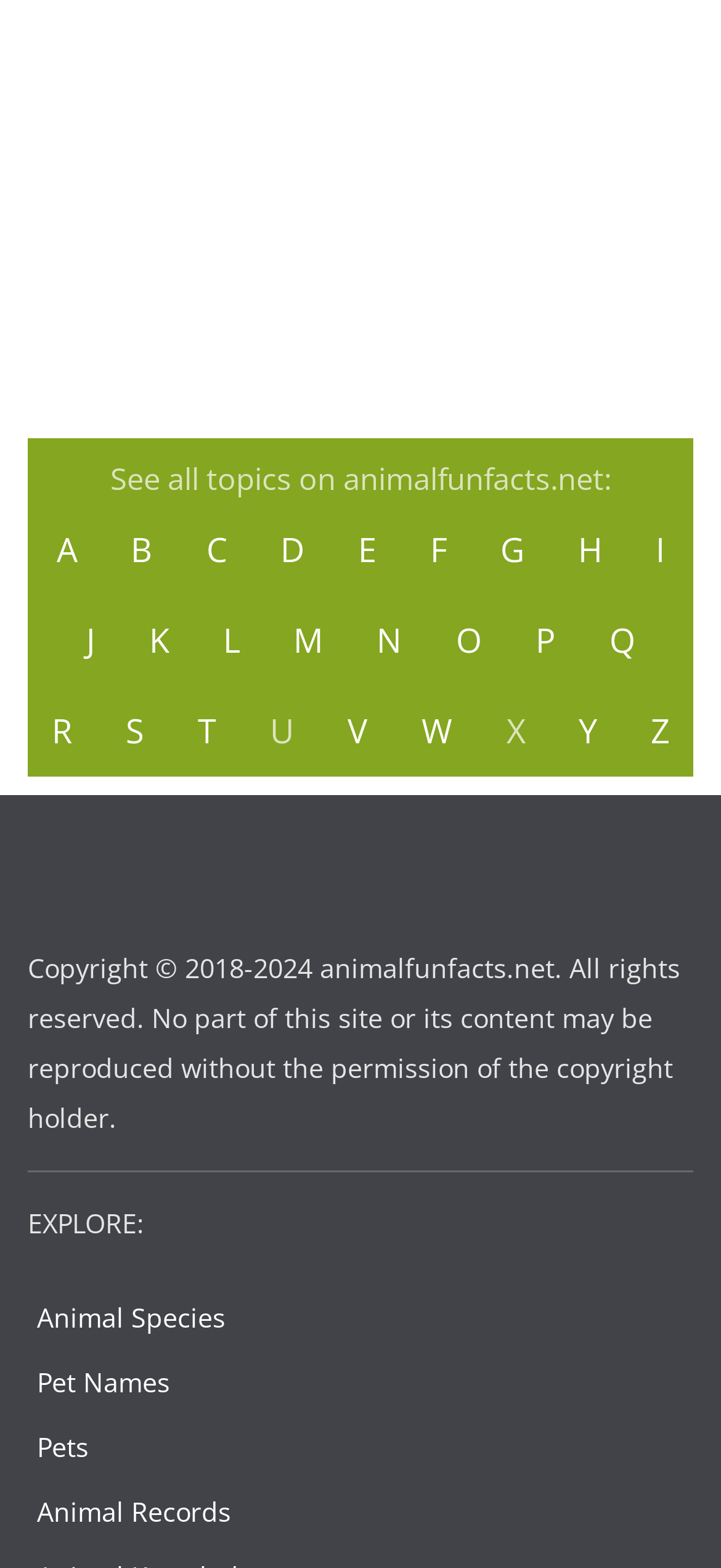Find the bounding box coordinates of the area to click in order to follow the instruction: "Click on the link A".

[0.078, 0.336, 0.106, 0.365]